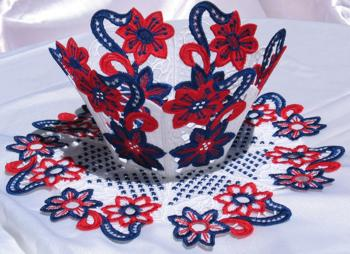What is the pattern on the bowl?
Can you give a detailed and elaborate answer to the question?

According to the caption, the bowl features a delicate floral pattern, with bold red flowers displayed against a backdrop of intricate lace detailing.